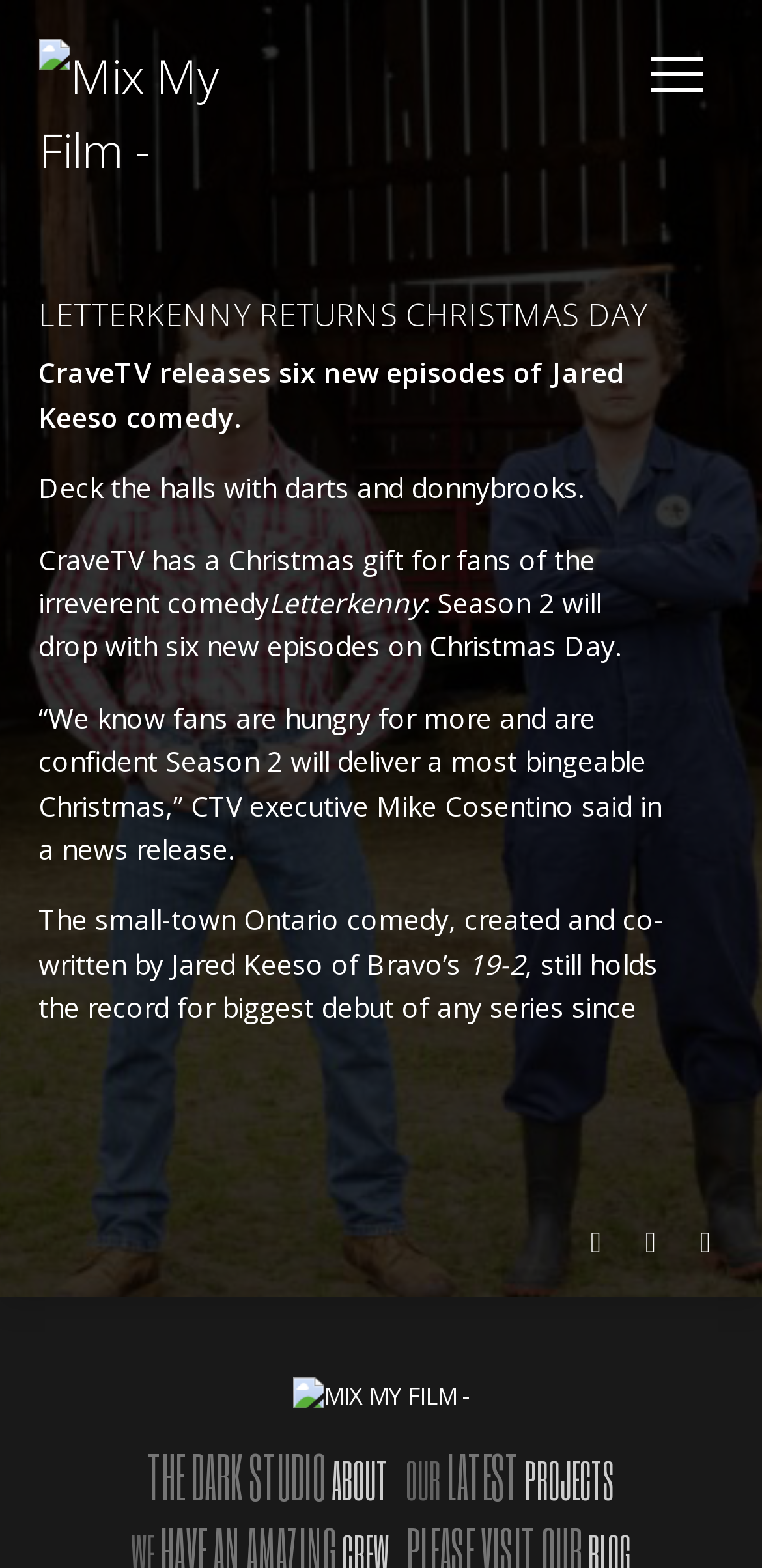What is the name of the holiday collection of episodes?
From the image, respond with a single word or phrase.

Holiday Collection